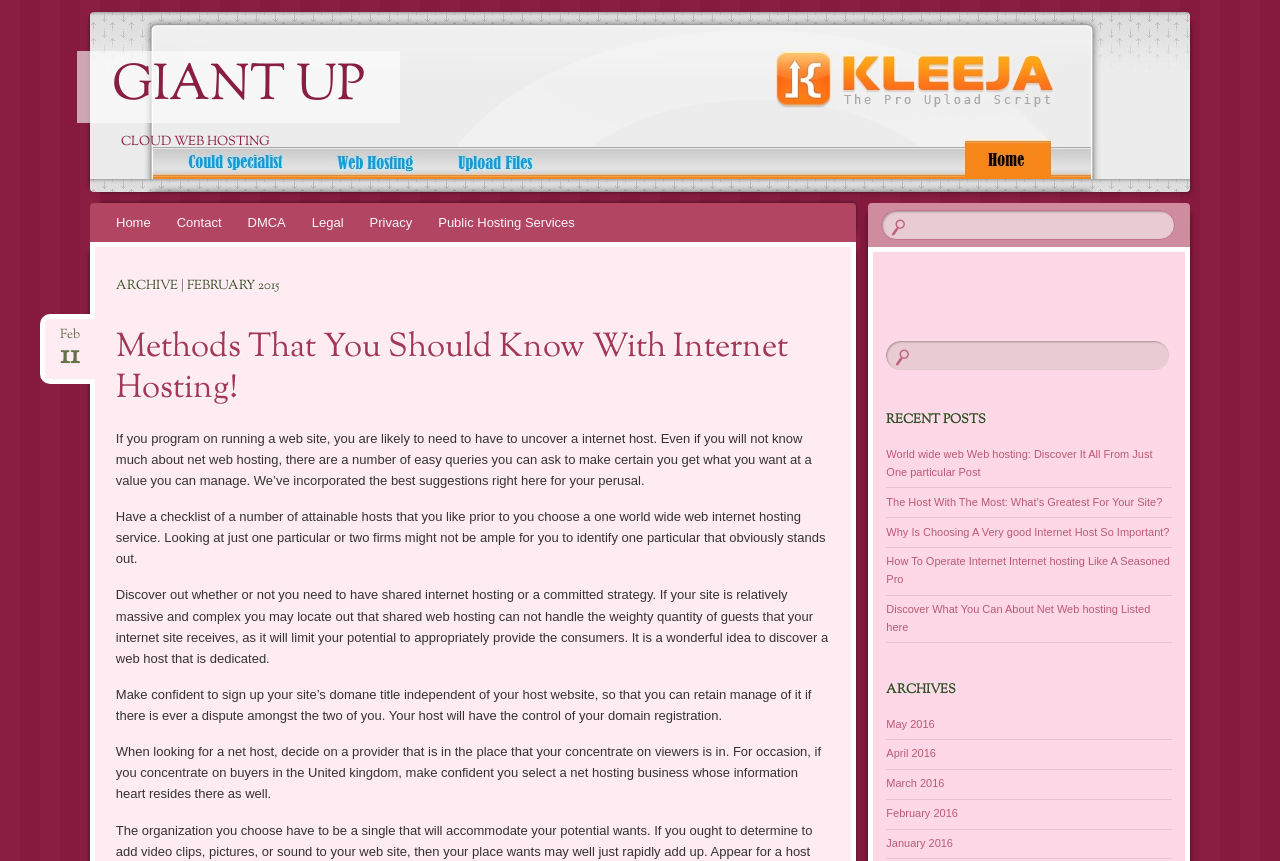What is the purpose of registering a domain name independently of the host website?
Answer the question with a thorough and detailed explanation.

According to the static text on the webpage, 'Make confident to sign up your site’s domane title independent of your host website, so that you can retain manage of it if there is ever a dispute amongst the two of you.' This suggests that registering a domain name independently of the host website is to retain control over the domain name in case of a dispute.